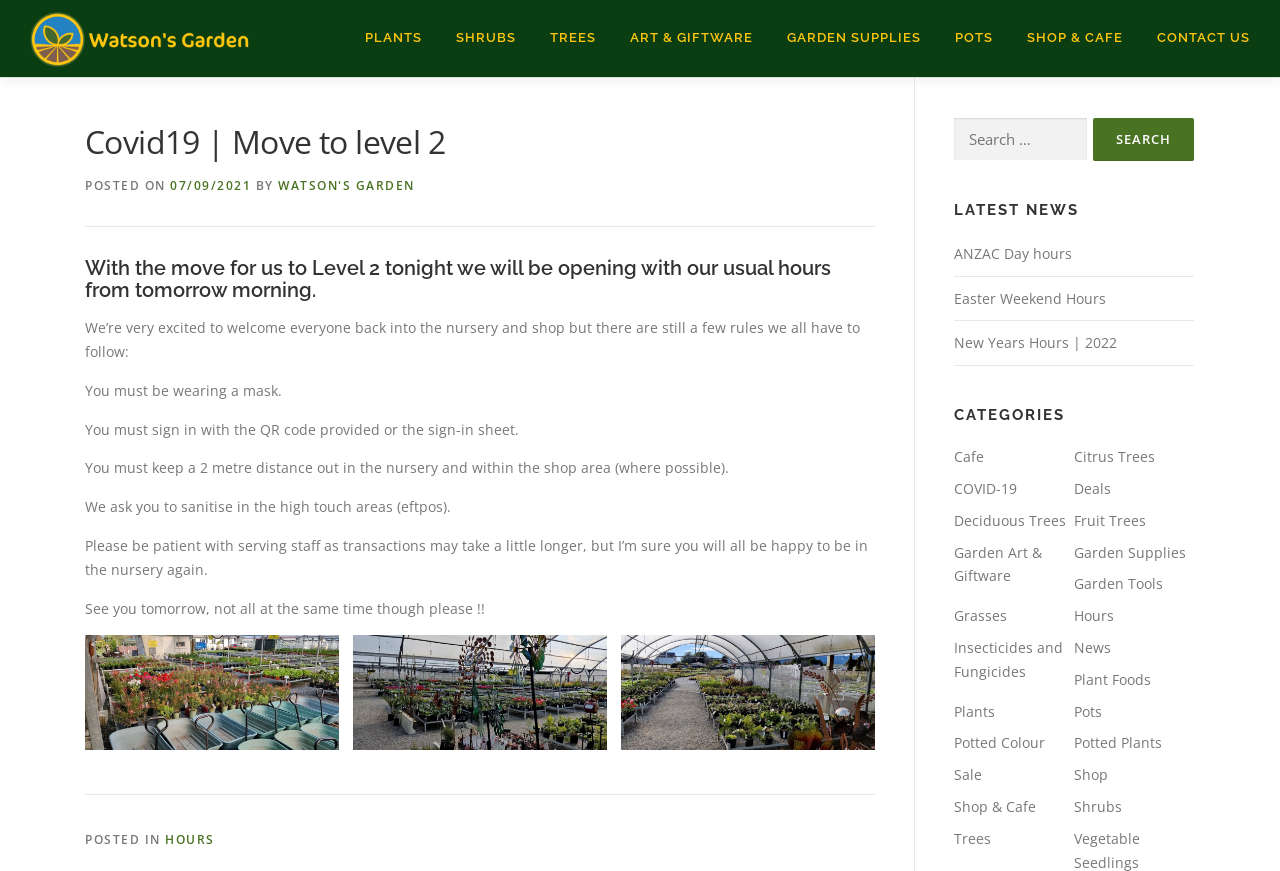Find and specify the bounding box coordinates that correspond to the clickable region for the instruction: "Click the 'CONTACT US' link".

[0.891, 0.0, 0.977, 0.086]